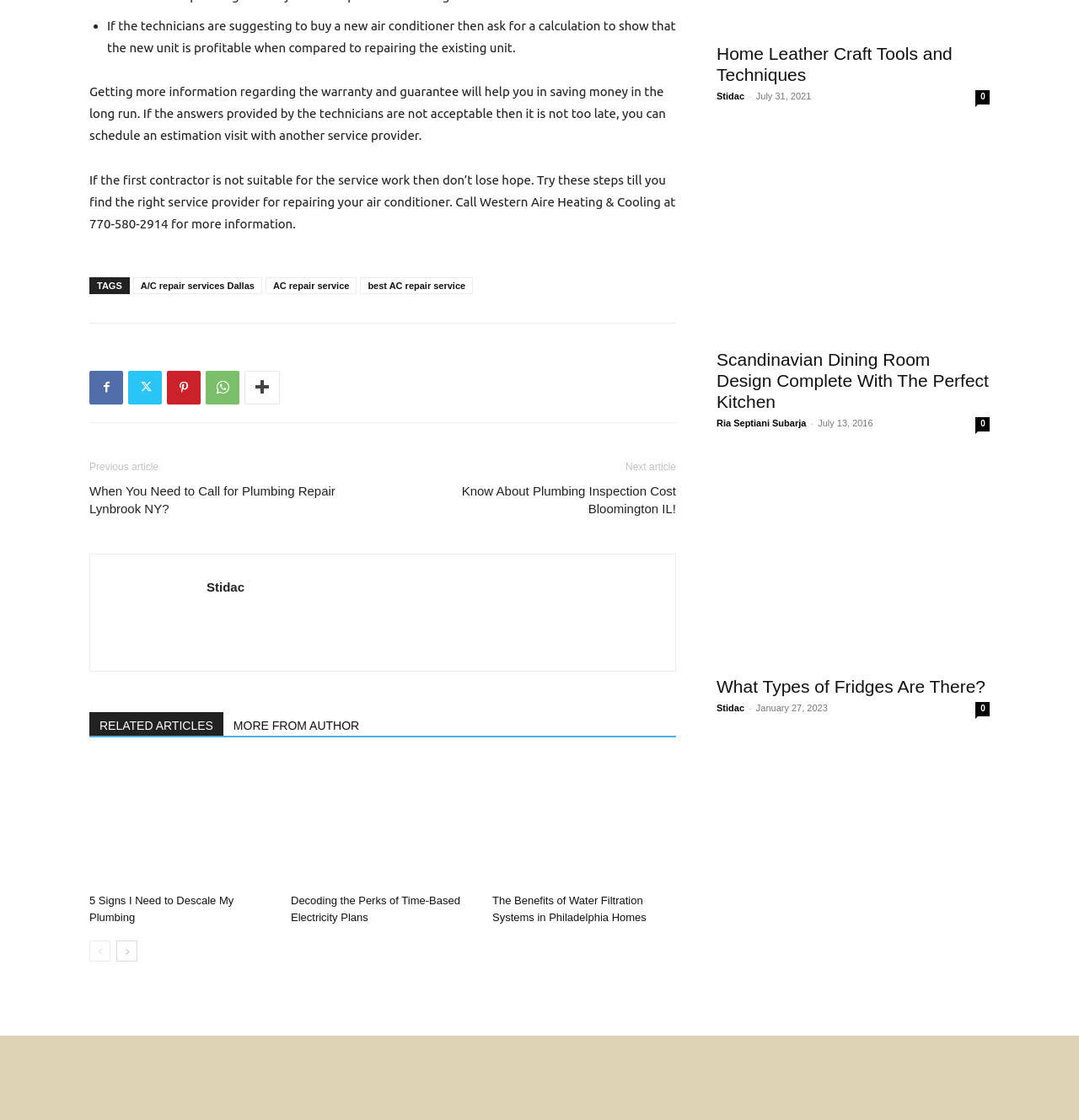How many links are there in the footer section?
Give a detailed and exhaustive answer to the question.

The answer can be found by counting the number of links in the footer section, which includes links to social media platforms, previous and next articles, and other related articles.